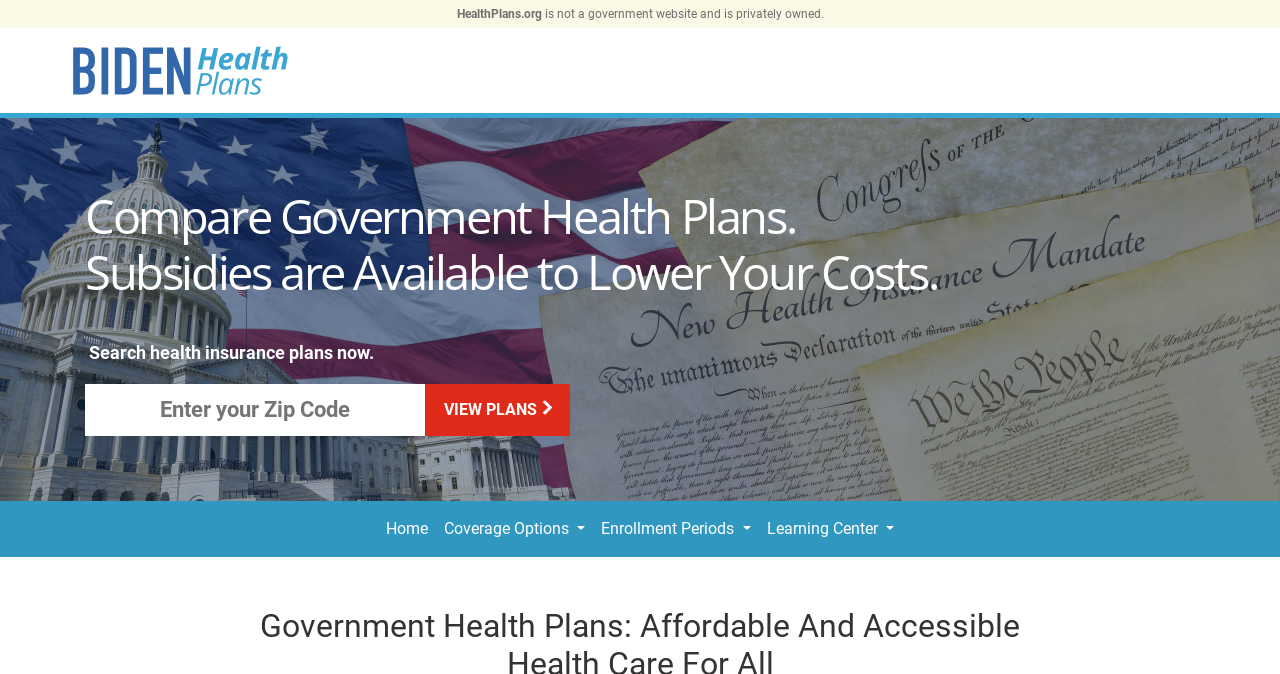Determine which piece of text is the heading of the webpage and provide it.

Government Health Plans: Affordable And Accessible Health Care For All